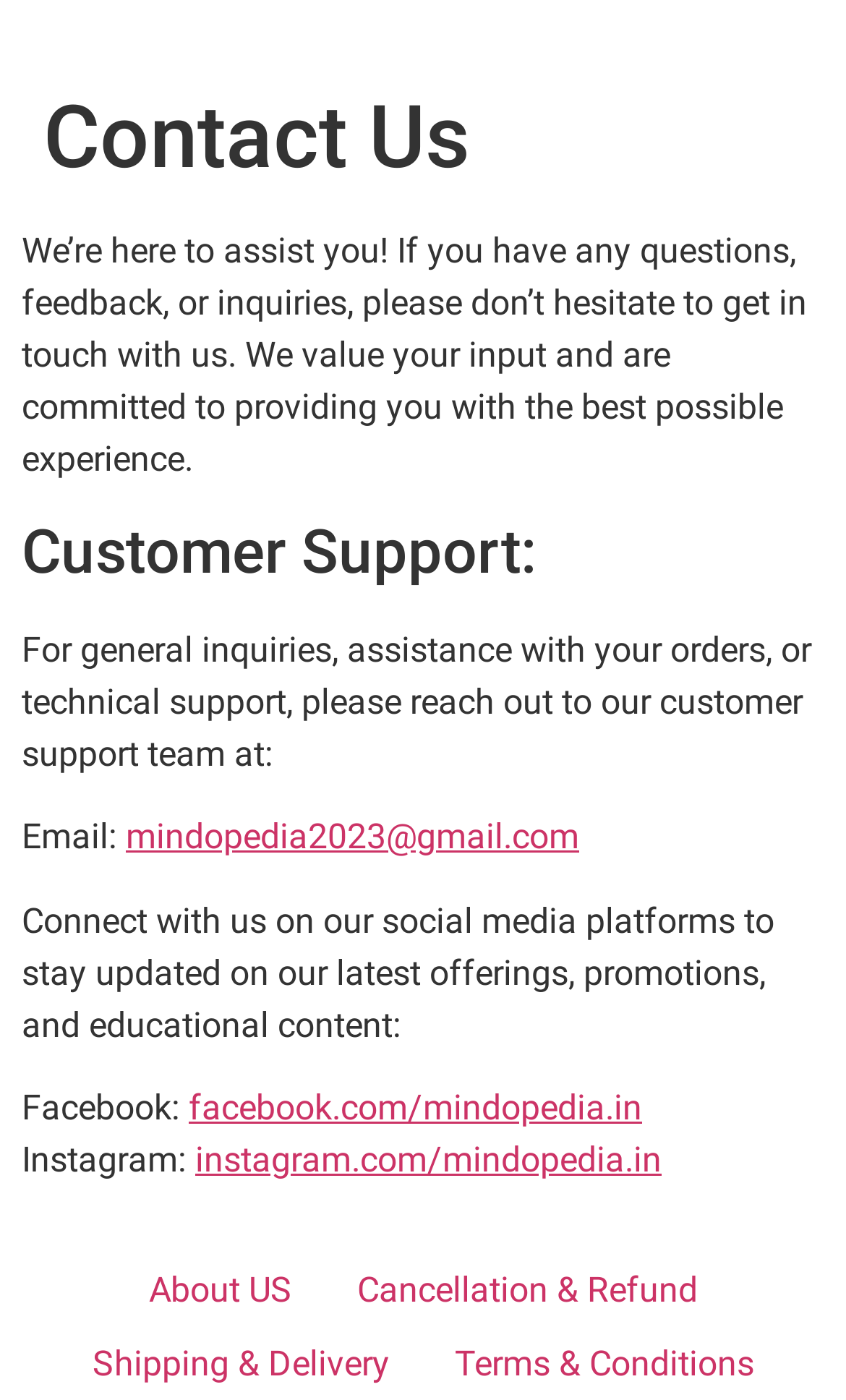Bounding box coordinates are given in the format (top-left x, top-left y, bottom-right x, bottom-right y). All values should be floating point numbers between 0 and 1. Provide the bounding box coordinate for the UI element described as: mindopedia2023@gmail.com

[0.149, 0.583, 0.685, 0.613]